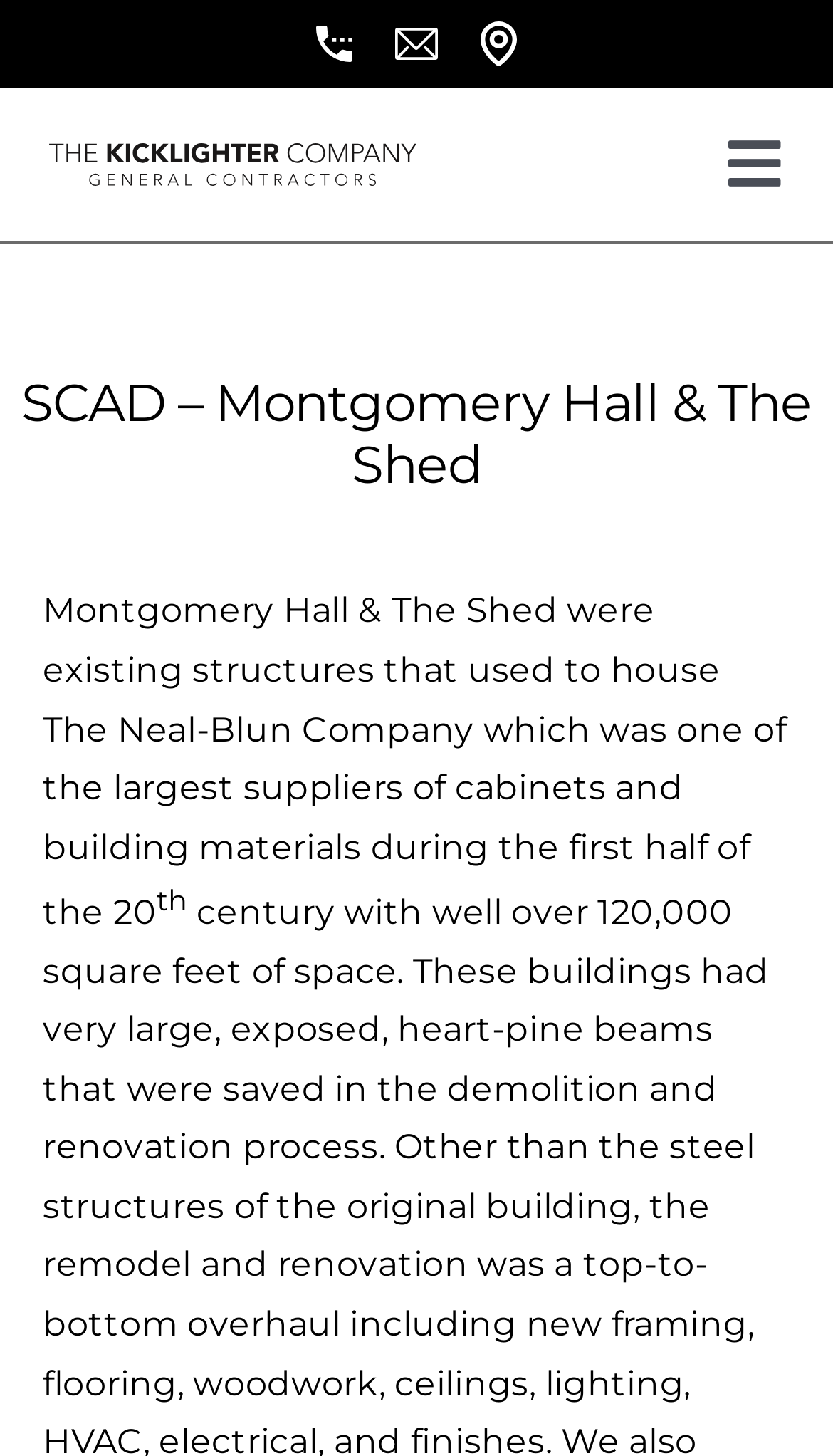Please determine the bounding box coordinates of the element to click on in order to accomplish the following task: "Click the navigation menu". Ensure the coordinates are four float numbers ranging from 0 to 1, i.e., [left, top, right, bottom].

[0.87, 0.075, 0.942, 0.152]